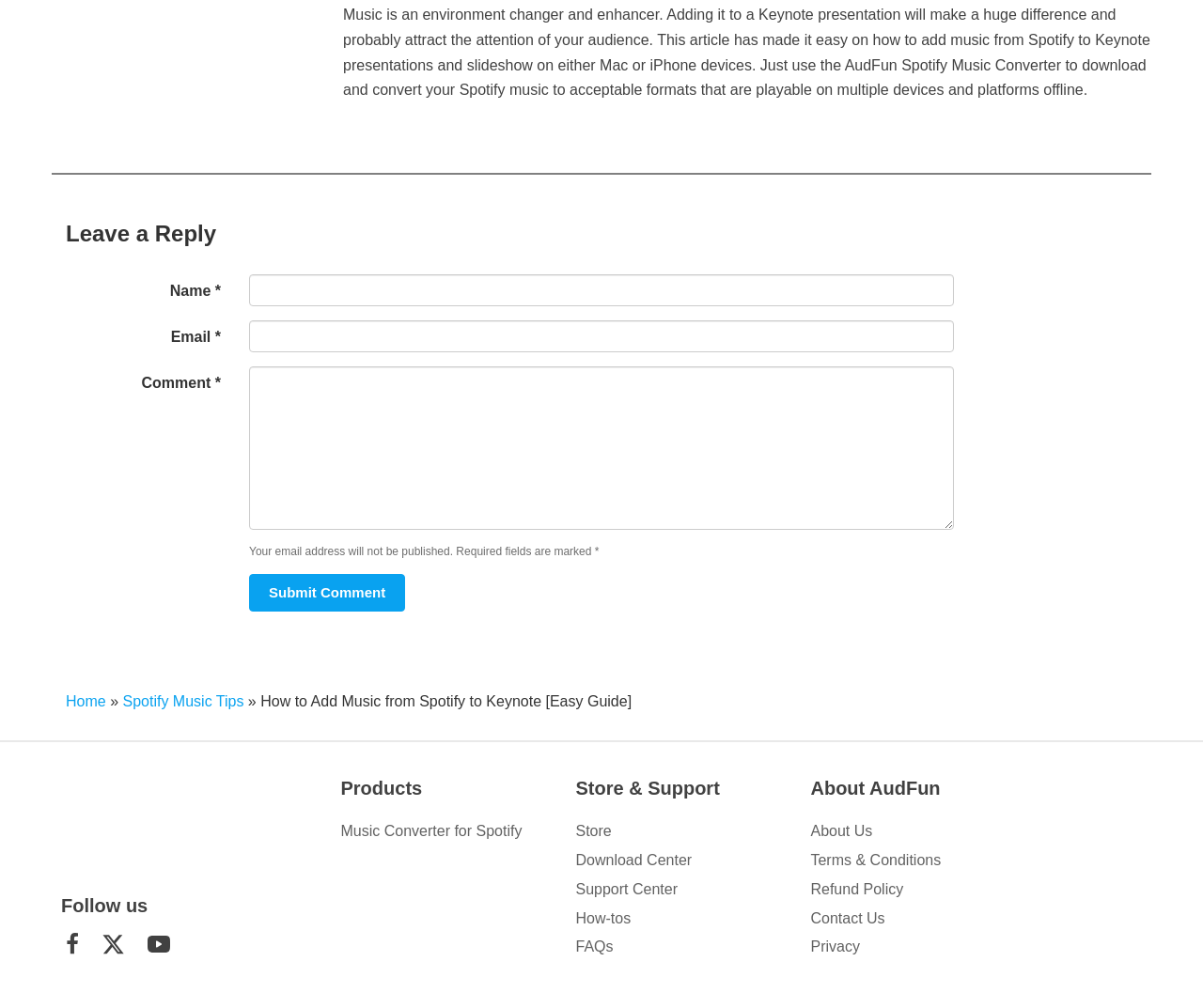Using the provided element description, identify the bounding box coordinates as (top-left x, top-left y, bottom-right x, bottom-right y). Ensure all values are between 0 and 1. Description: Music Converter for Spotify

[0.283, 0.816, 0.434, 0.832]